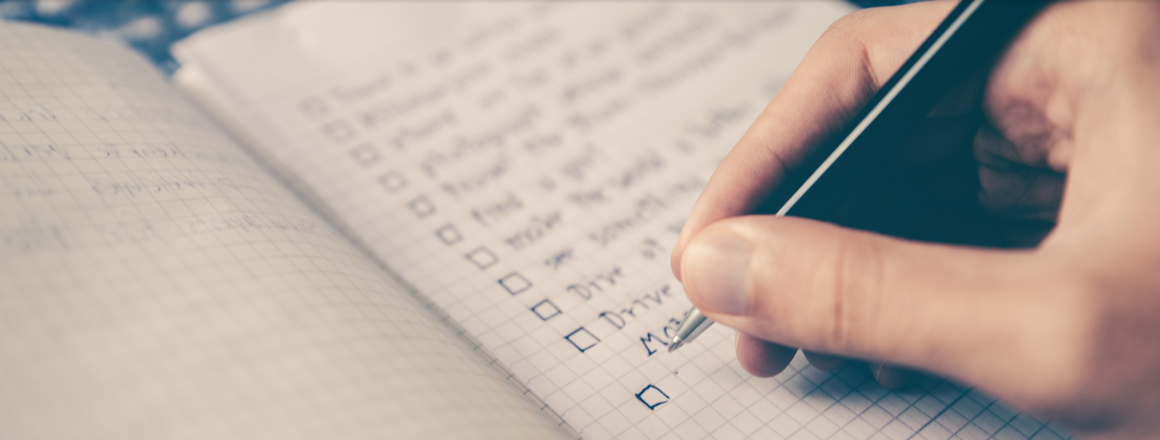Answer the question in a single word or phrase:
What is one of the tasks or goals listed?

Drive